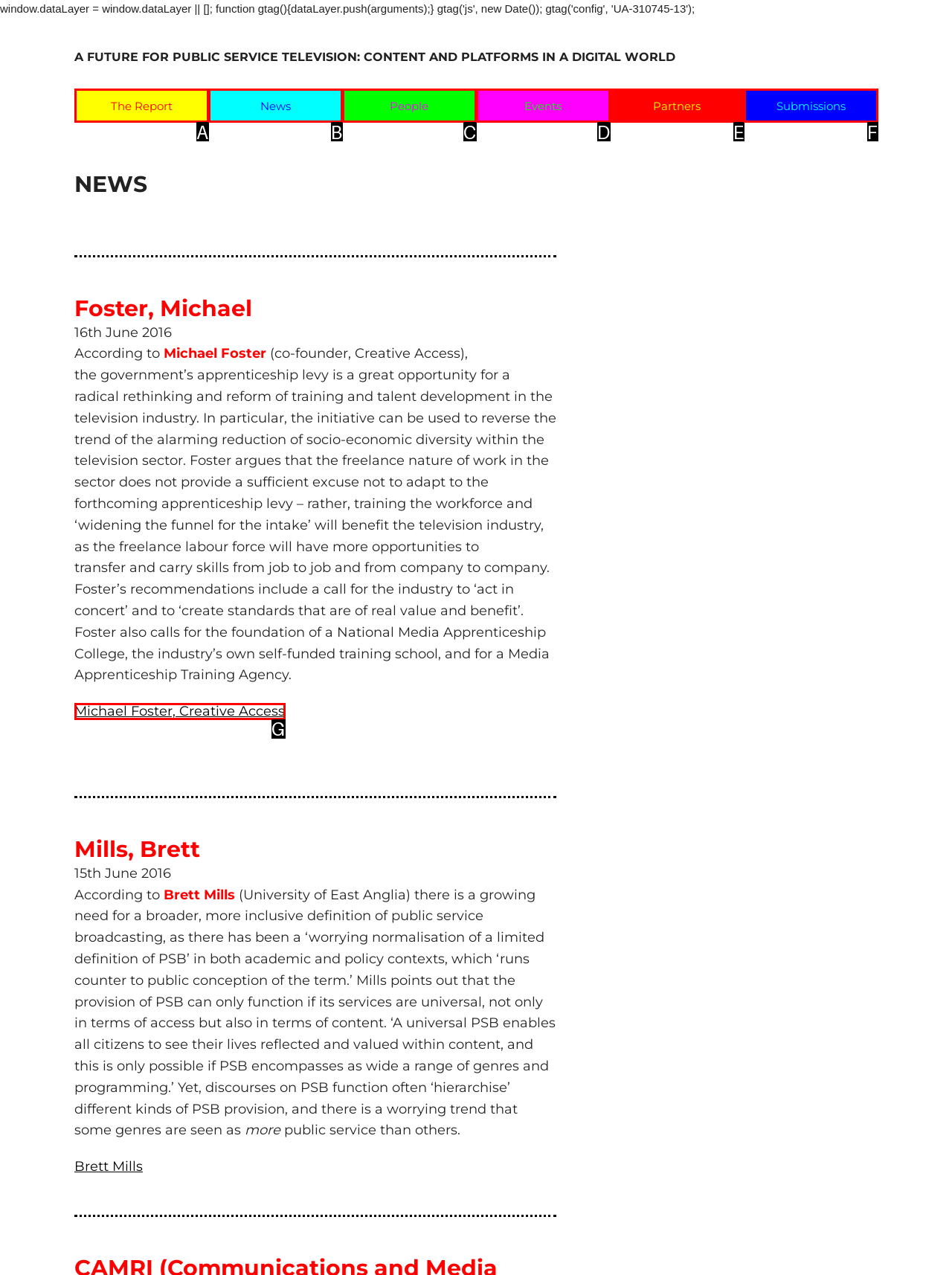Select the letter of the option that corresponds to: People
Provide the letter from the given options.

C